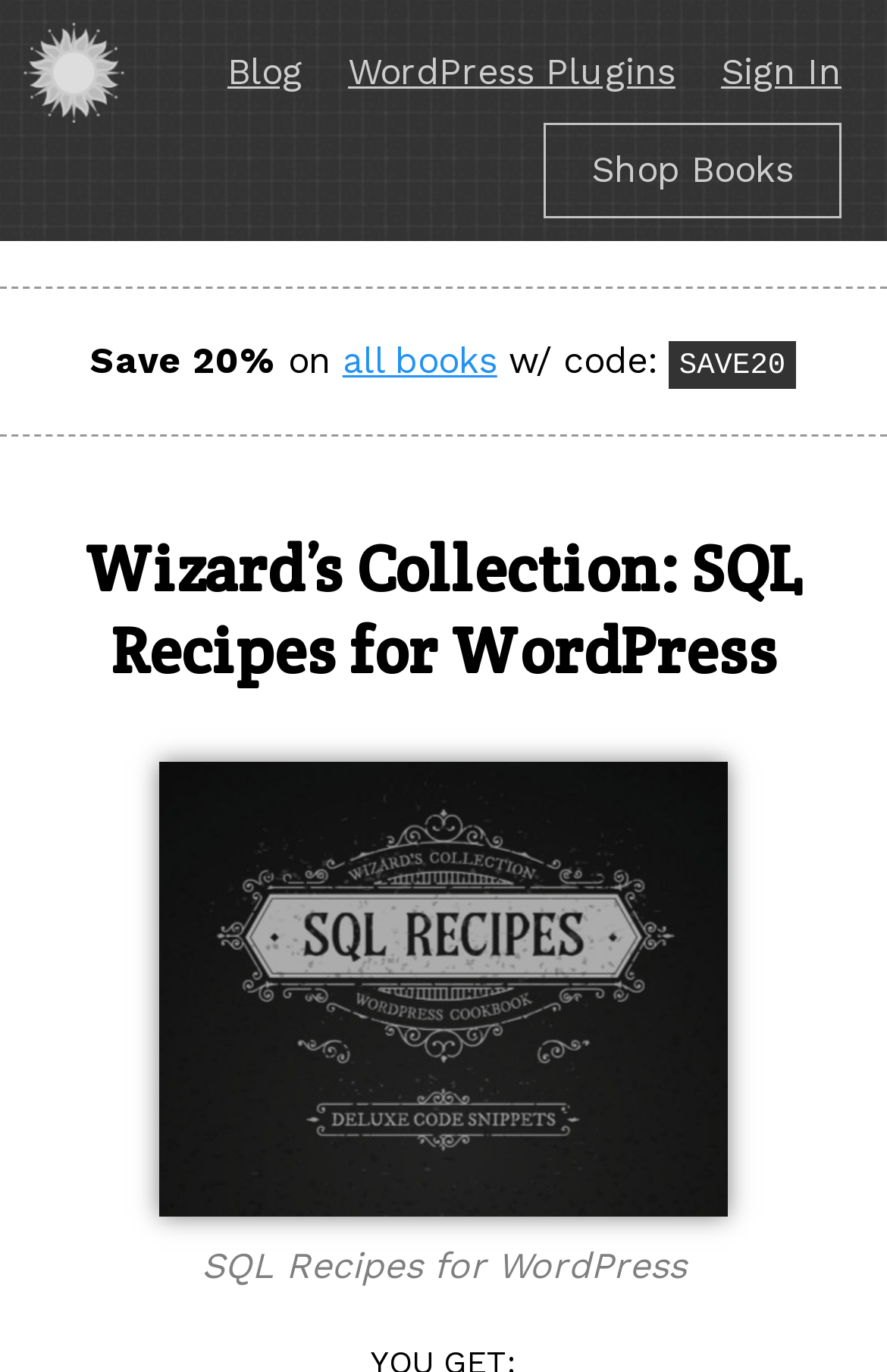What is the position of the 'Shop Books' link?
Please provide a full and detailed response to the question.

I determined the position of the 'Shop Books' link by looking at its bounding box coordinates [0.613, 0.09, 0.949, 0.159], which indicate that it is located on the right side of the webpage.